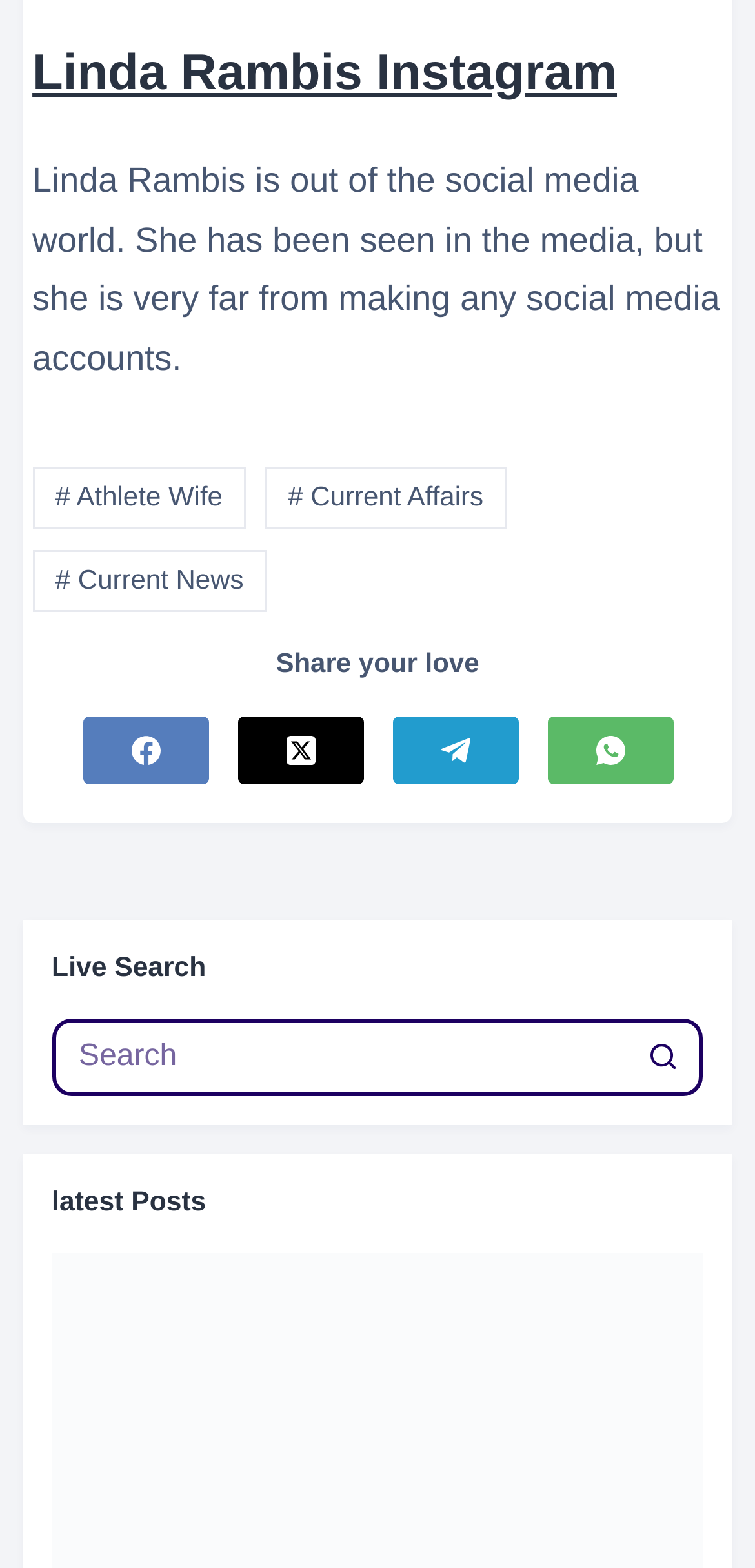Locate the bounding box coordinates of the item that should be clicked to fulfill the instruction: "Share on Facebook".

[0.109, 0.457, 0.276, 0.5]